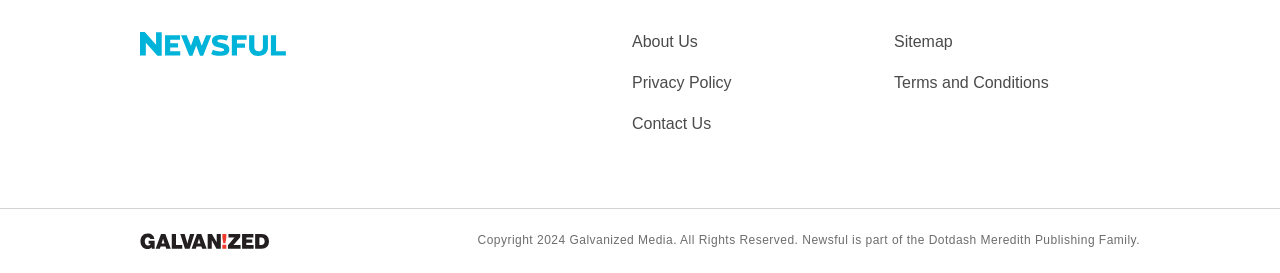Pinpoint the bounding box coordinates of the area that should be clicked to complete the following instruction: "contact us". The coordinates must be given as four float numbers between 0 and 1, i.e., [left, top, right, bottom].

[0.488, 0.388, 0.562, 0.522]